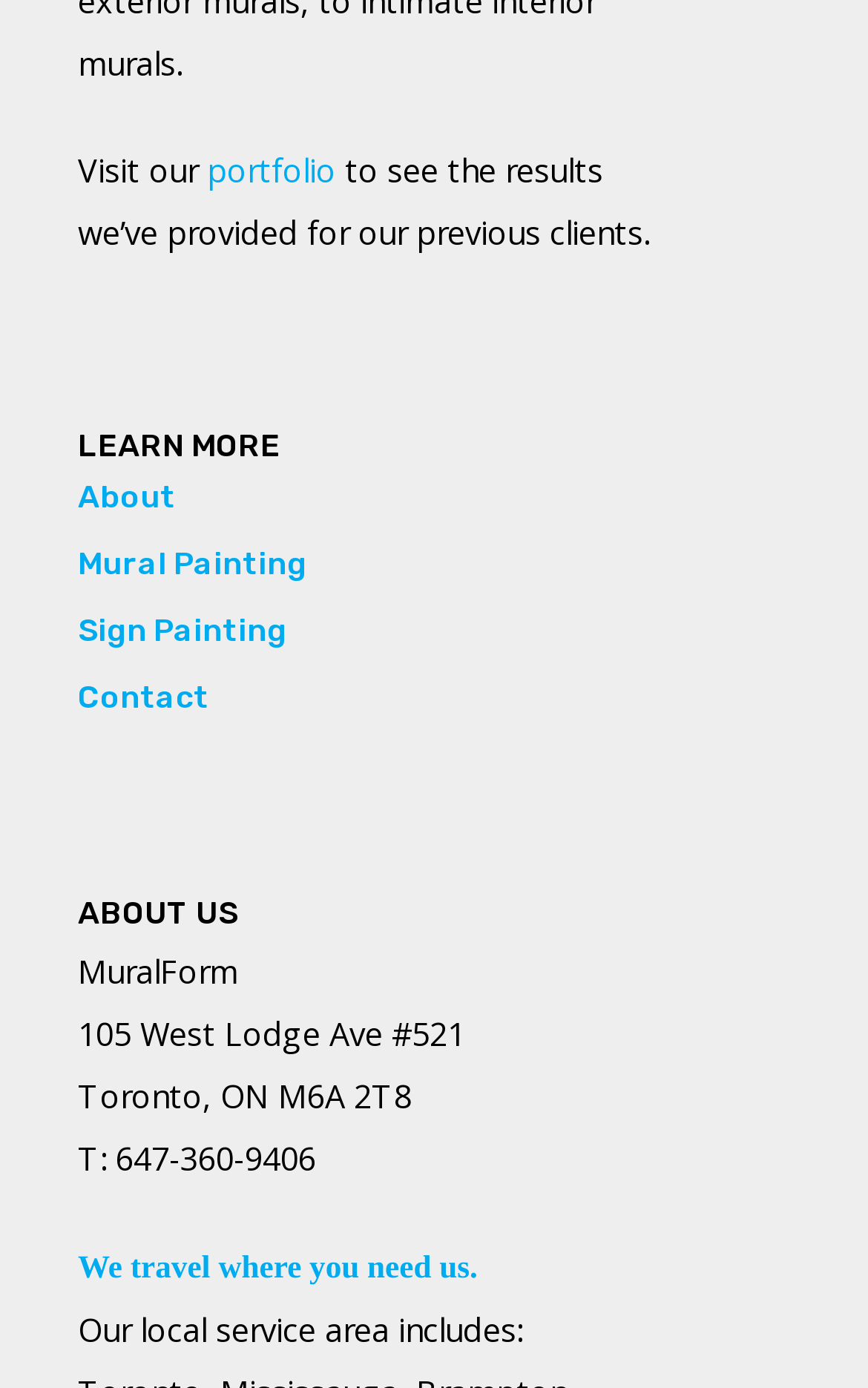Identify the bounding box for the UI element that is described as follows: "Mural Painting".

[0.09, 0.39, 0.91, 0.425]